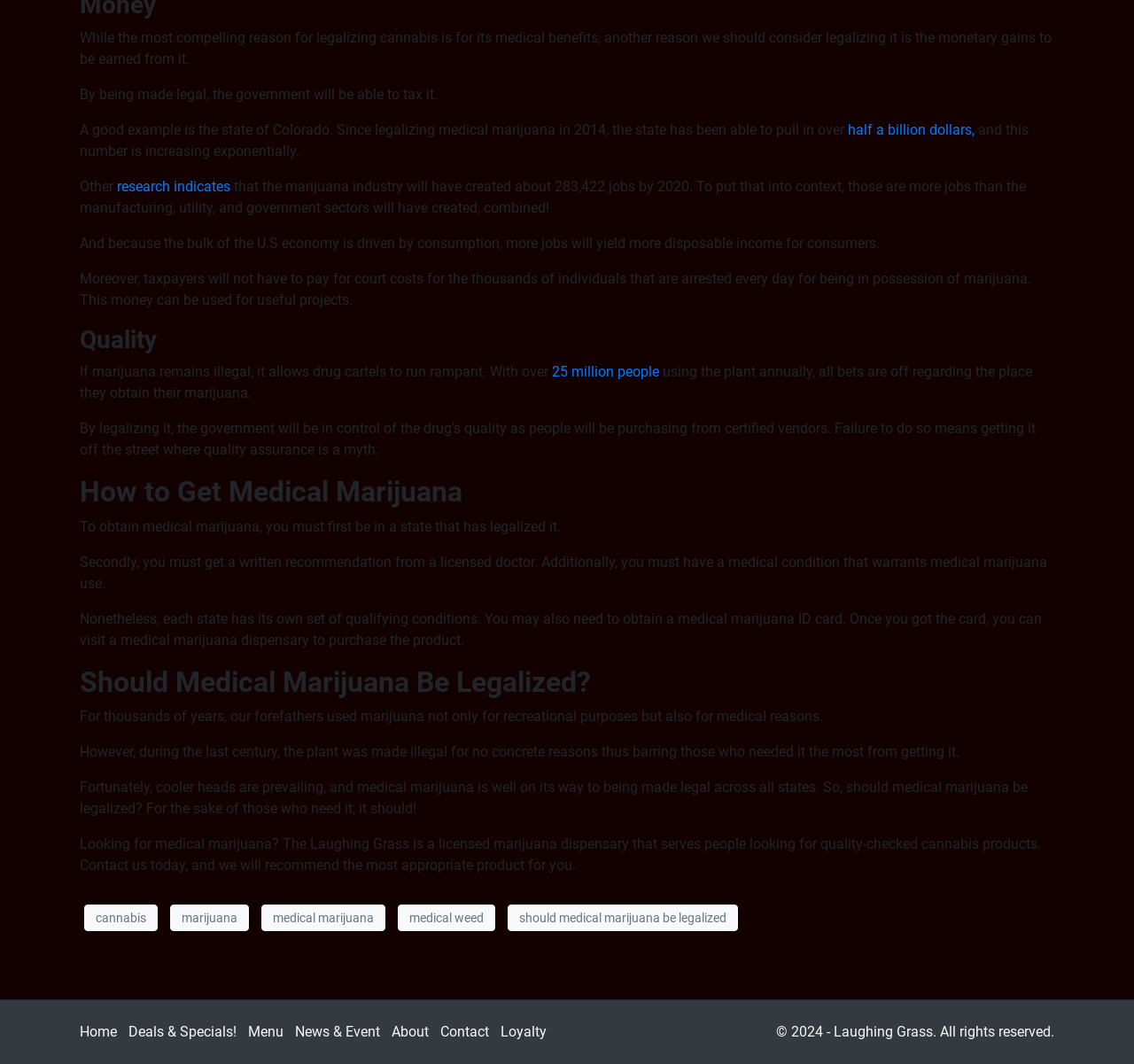What is the main topic of this webpage?
Please answer the question as detailed as possible based on the image.

Based on the content of the webpage, it appears to be discussing the benefits and legalization of medical marijuana, with various sections and paragraphs providing information on the topic.